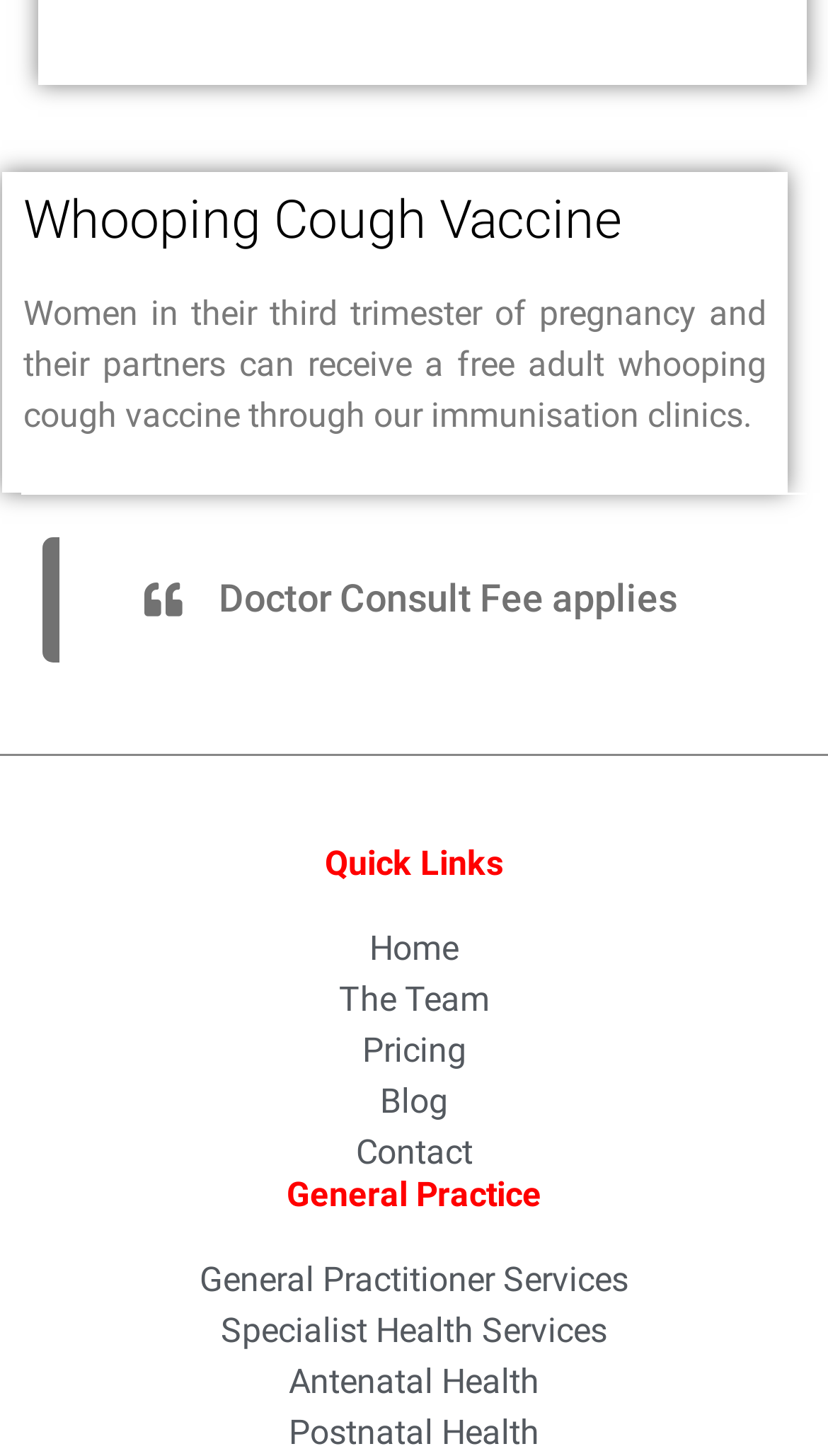Identify the bounding box coordinates for the UI element described as follows: The Team. Use the format (top-left x, top-left y, bottom-right x, bottom-right y) and ensure all values are floating point numbers between 0 and 1.

[0.0, 0.67, 1.0, 0.705]